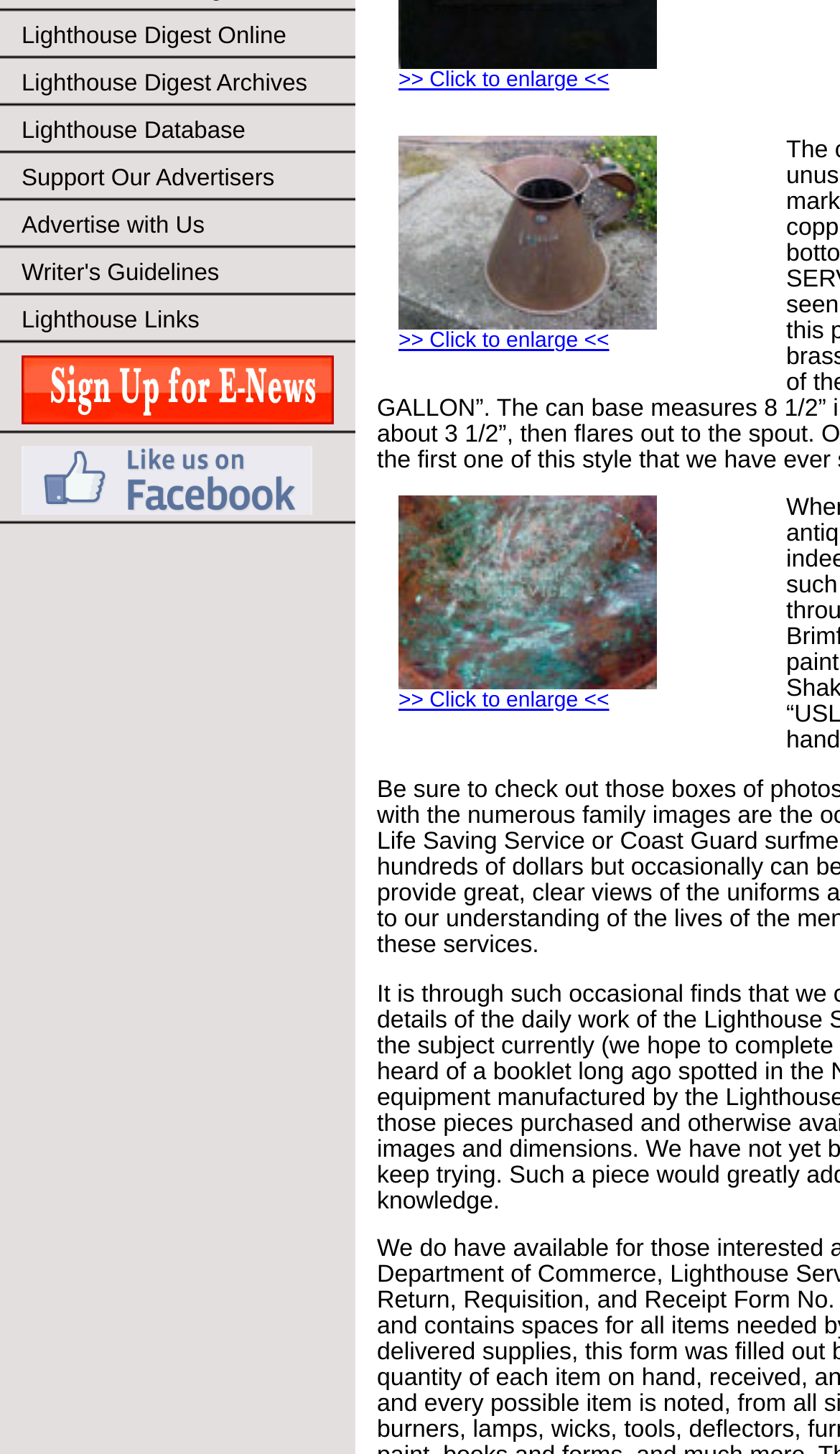Please specify the bounding box coordinates in the format (top-left x, top-left y, bottom-right x, bottom-right y), with all values as floating point numbers between 0 and 1. Identify the bounding box of the UI element described by: >> Click to enlarge <<

[0.474, 0.475, 0.725, 0.488]